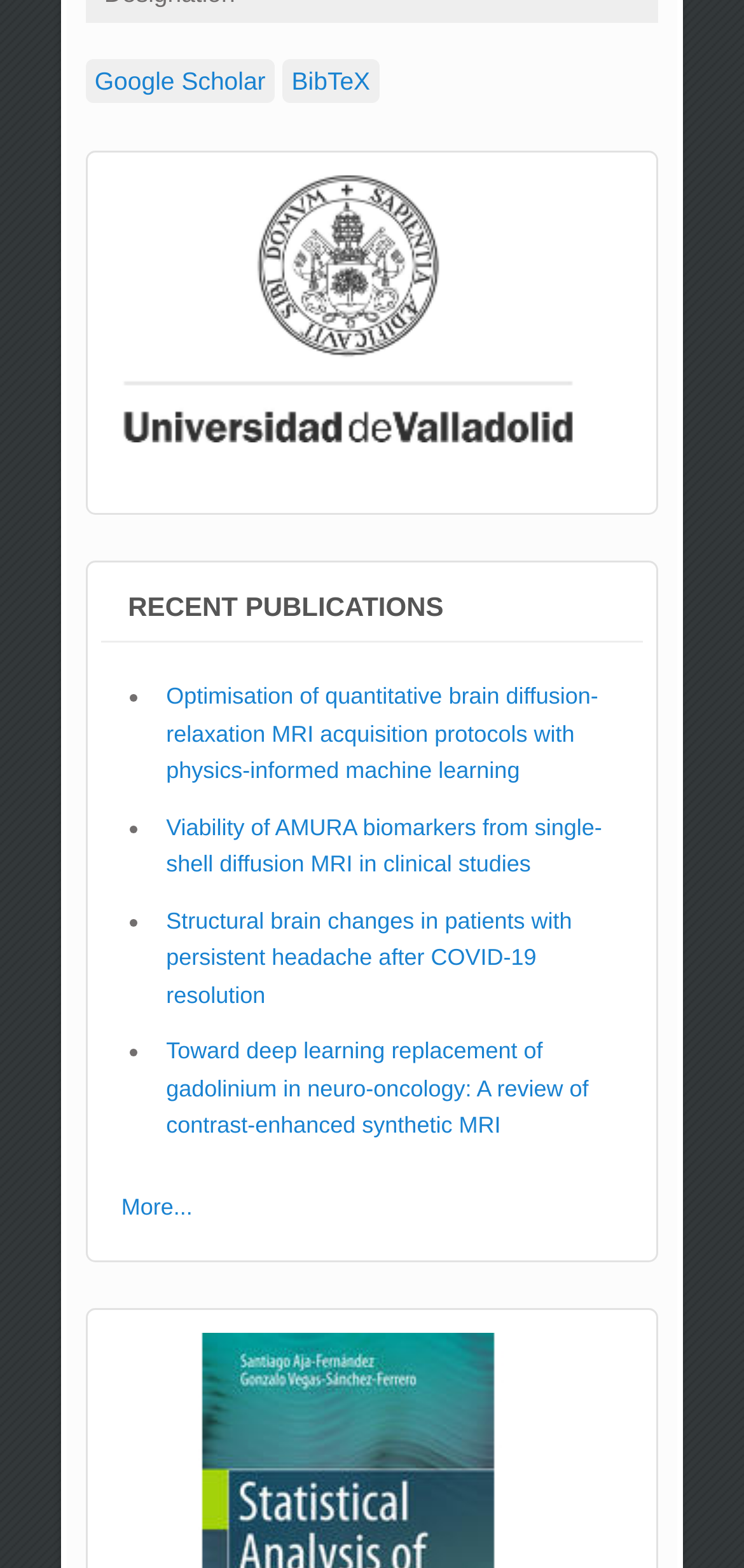Please reply to the following question using a single word or phrase: 
How many publications are listed?

4